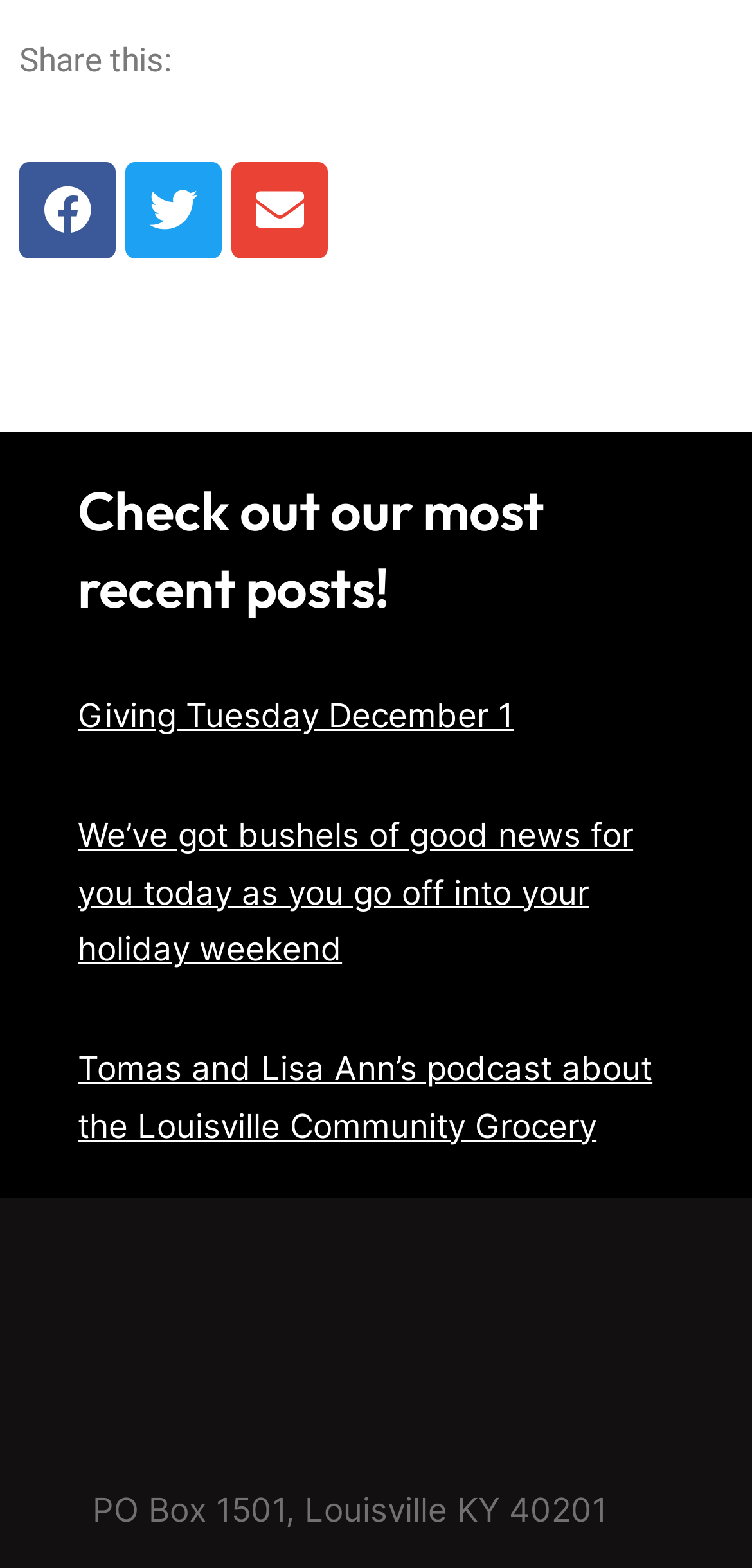Given the description of a UI element: "Giving Tuesday December 1", identify the bounding box coordinates of the matching element in the webpage screenshot.

[0.104, 0.444, 0.683, 0.469]